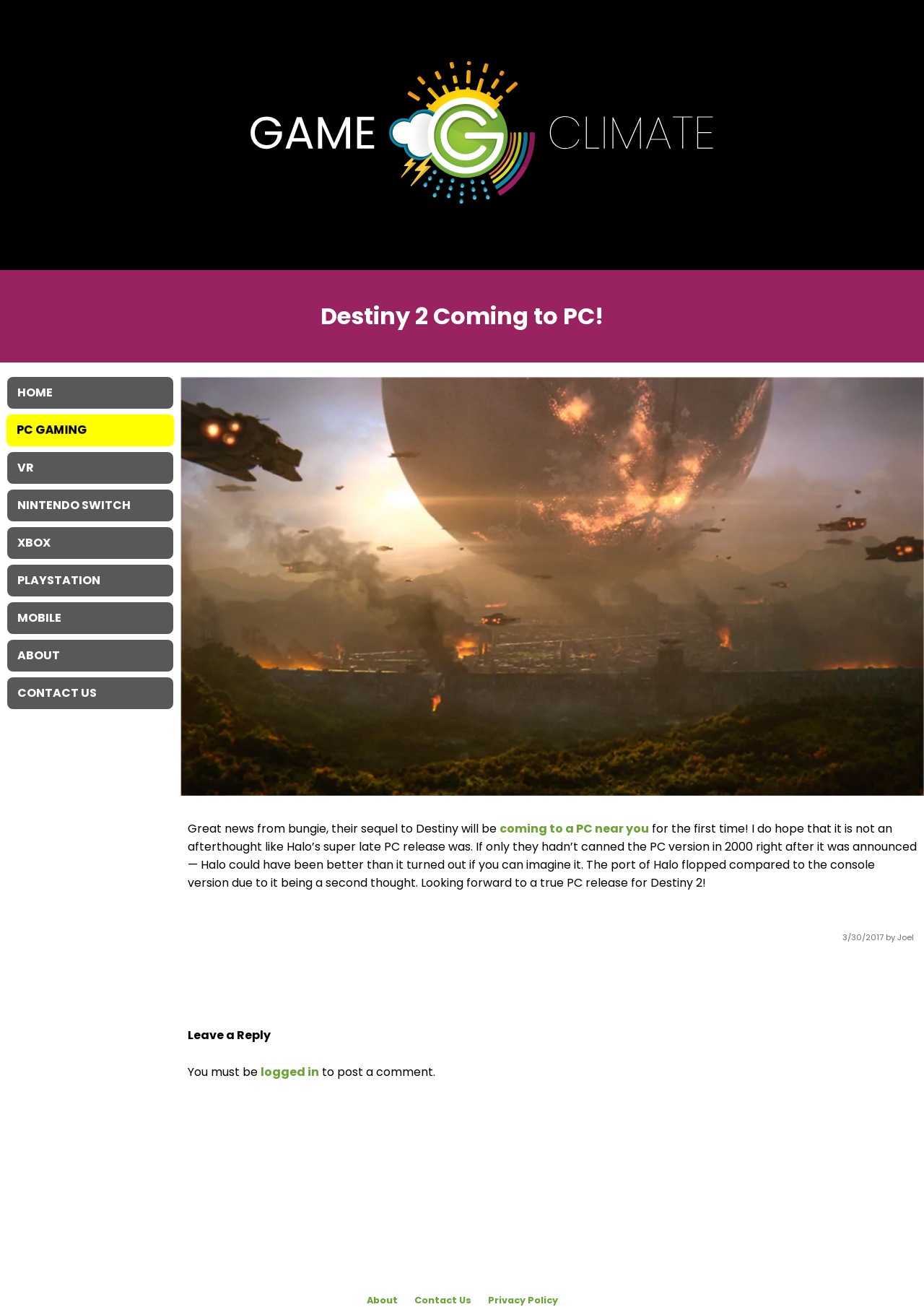Respond with a single word or phrase:
What is the date of the article?

3/30/2017